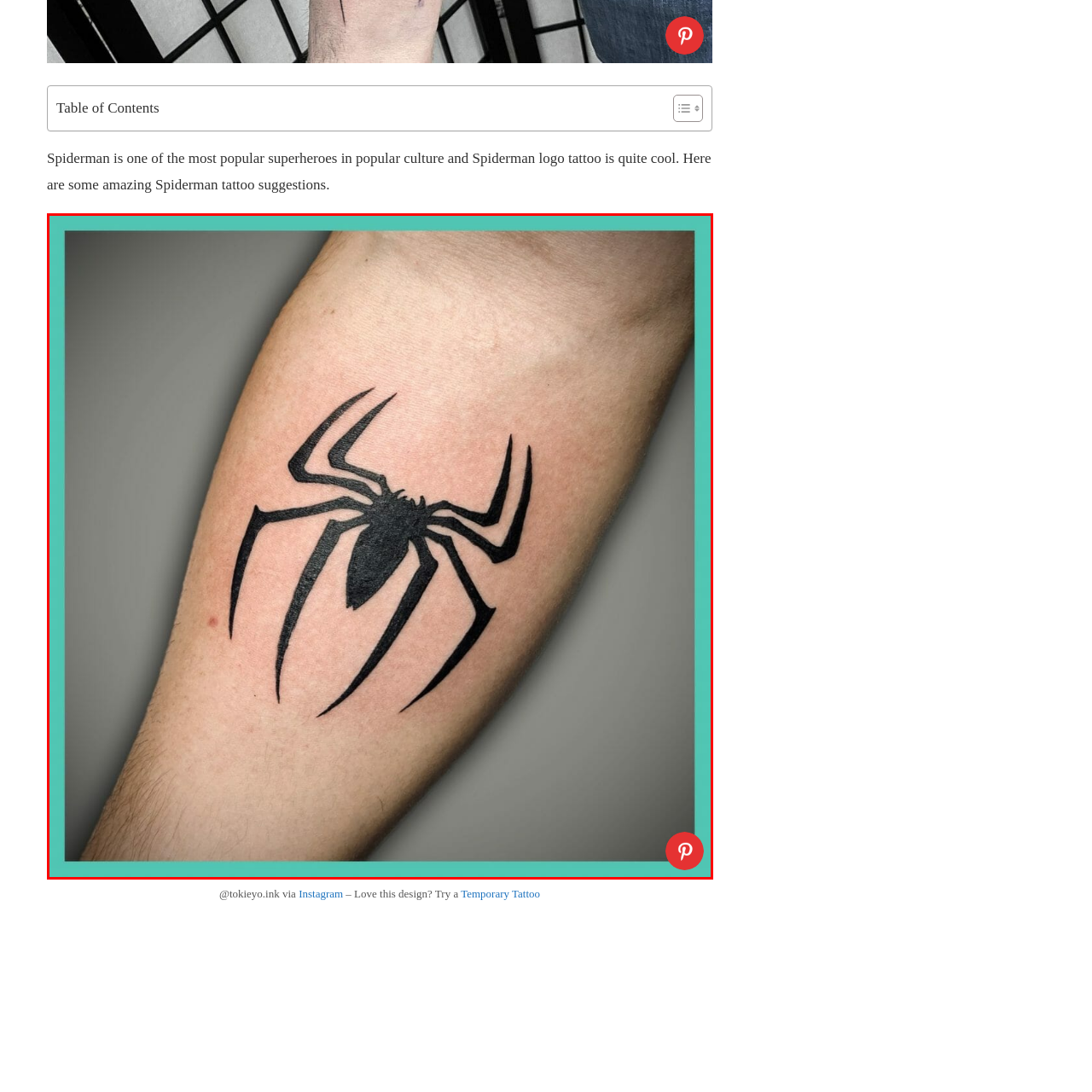Focus on the picture inside the red-framed area and provide a one-word or short phrase response to the following question:
What is the inspiration behind this tattoo design?

Spiderman